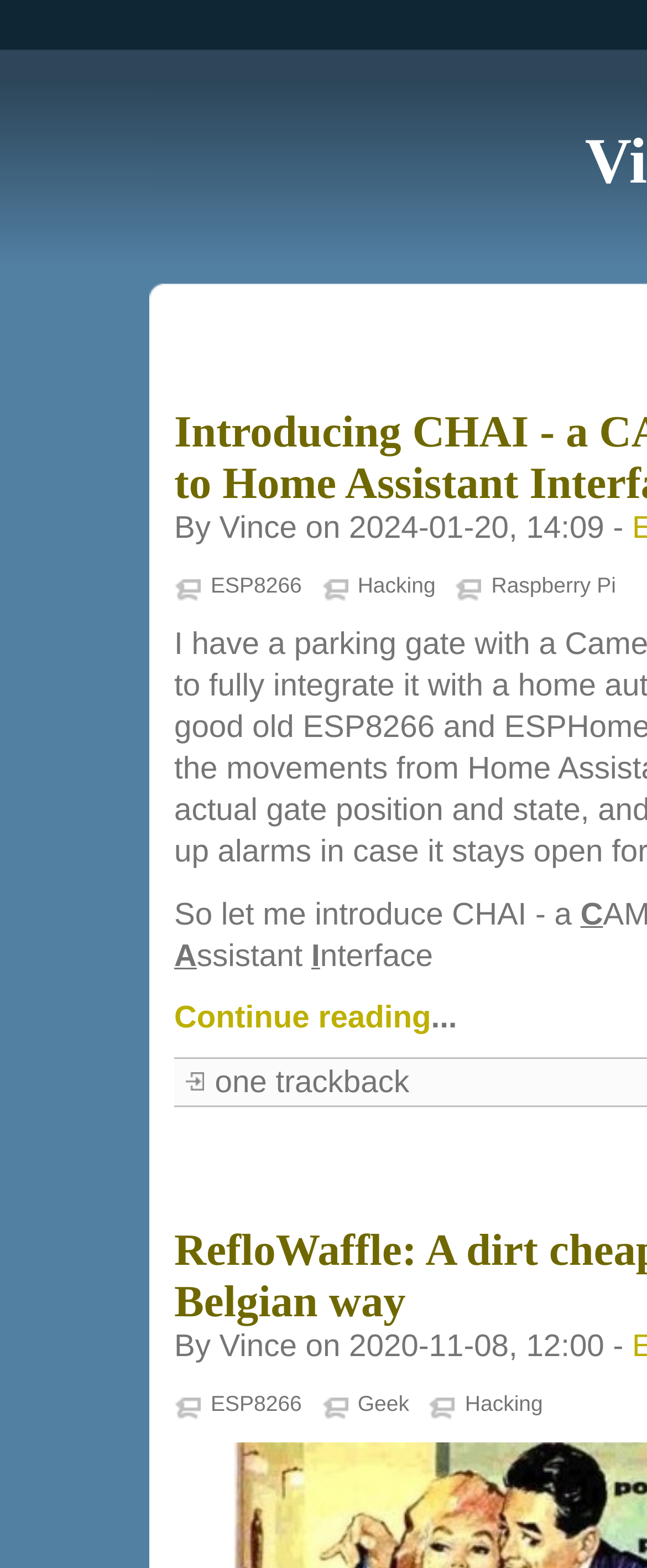What is the date of the latest article?
Answer the question with a detailed and thorough explanation.

I looked at the date mentioned at the top of the page, which is '2024-01-20, 14:09', so the date of the latest article is 2024-01-20.